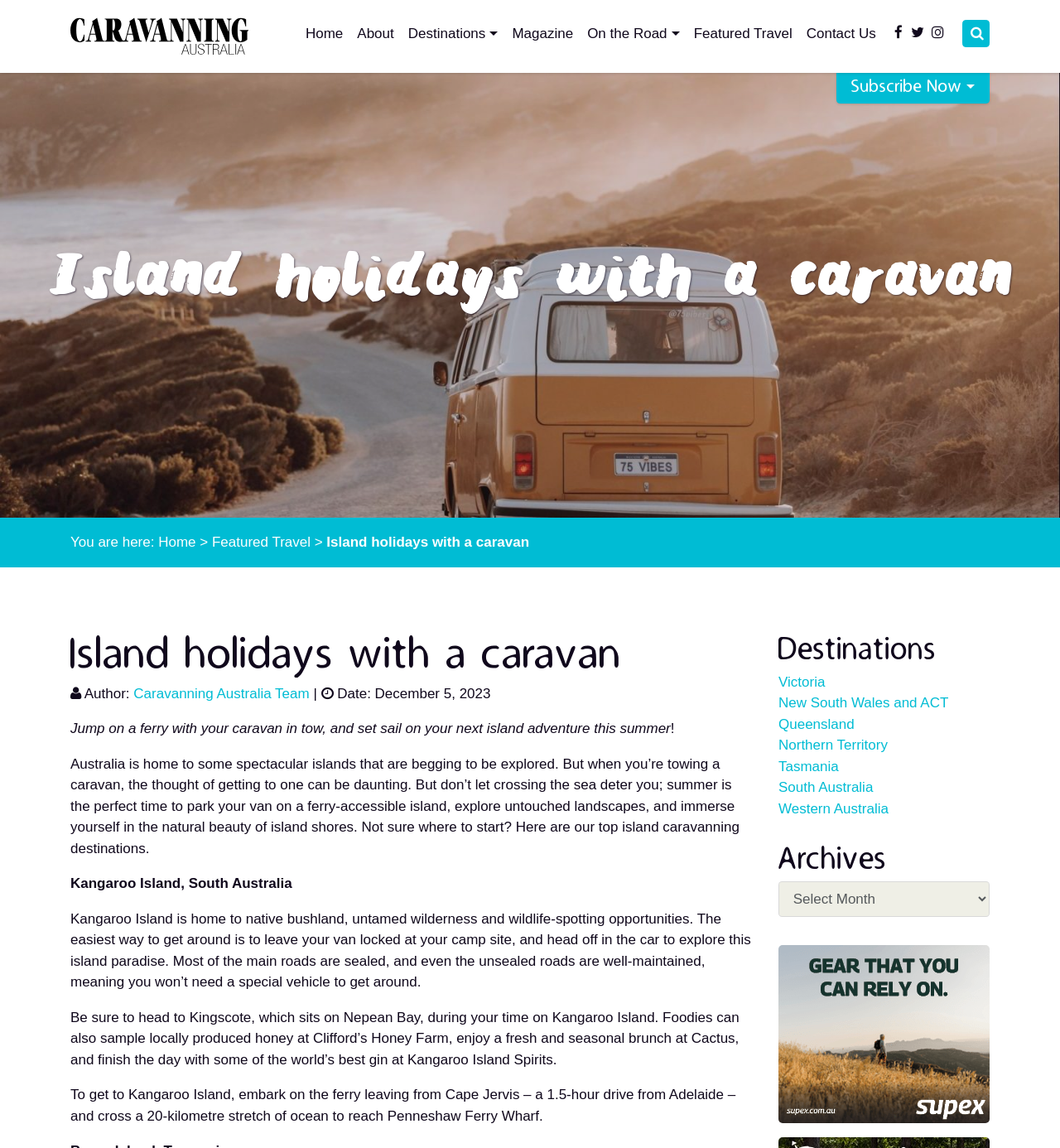Please identify the bounding box coordinates of the area that needs to be clicked to fulfill the following instruction: "Visit the 'Home' page."

[0.288, 0.015, 0.324, 0.044]